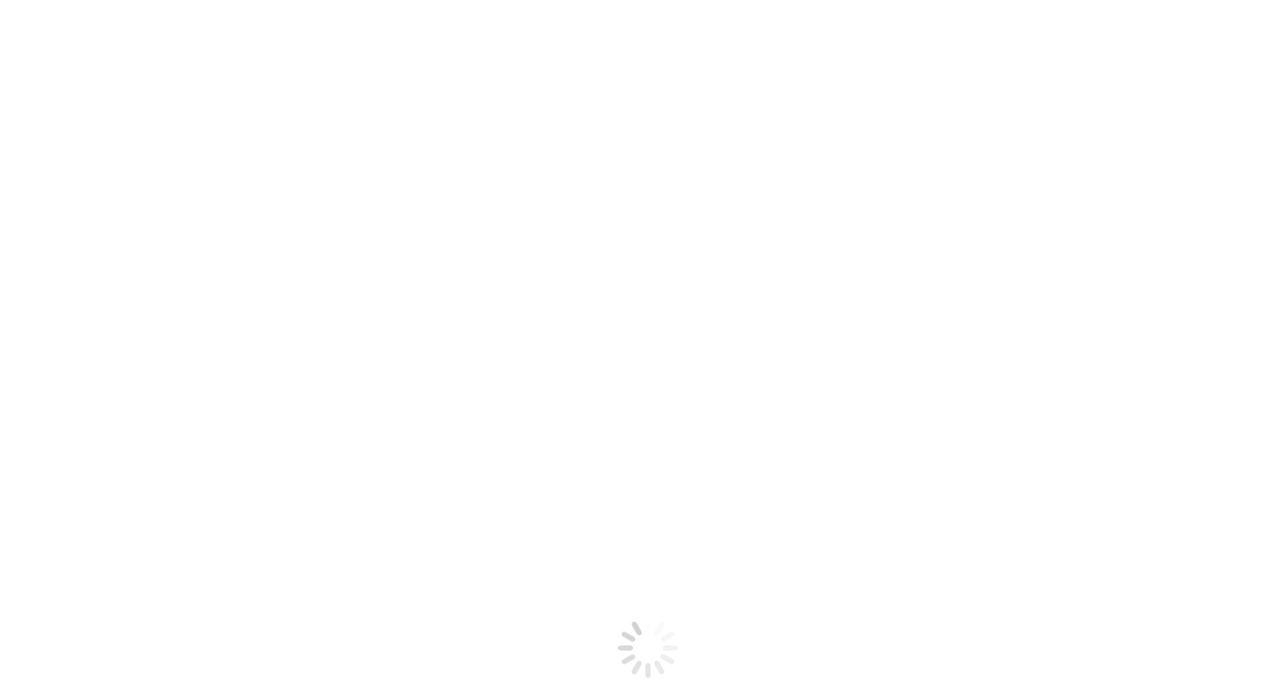What is the location of the Epic Women’s Pride Party?
Using the image, provide a detailed and thorough answer to the question.

The question asks for the location of the Epic Women’s Pride Party. By reading the webpage, we can find the answer in the heading 'June First Friday will start up again on June 4th and the Epic Women’s Pride Party at Tracks will be Friday June 25th.' which indicates that the location of the Epic Women’s Pride Party is Tracks.